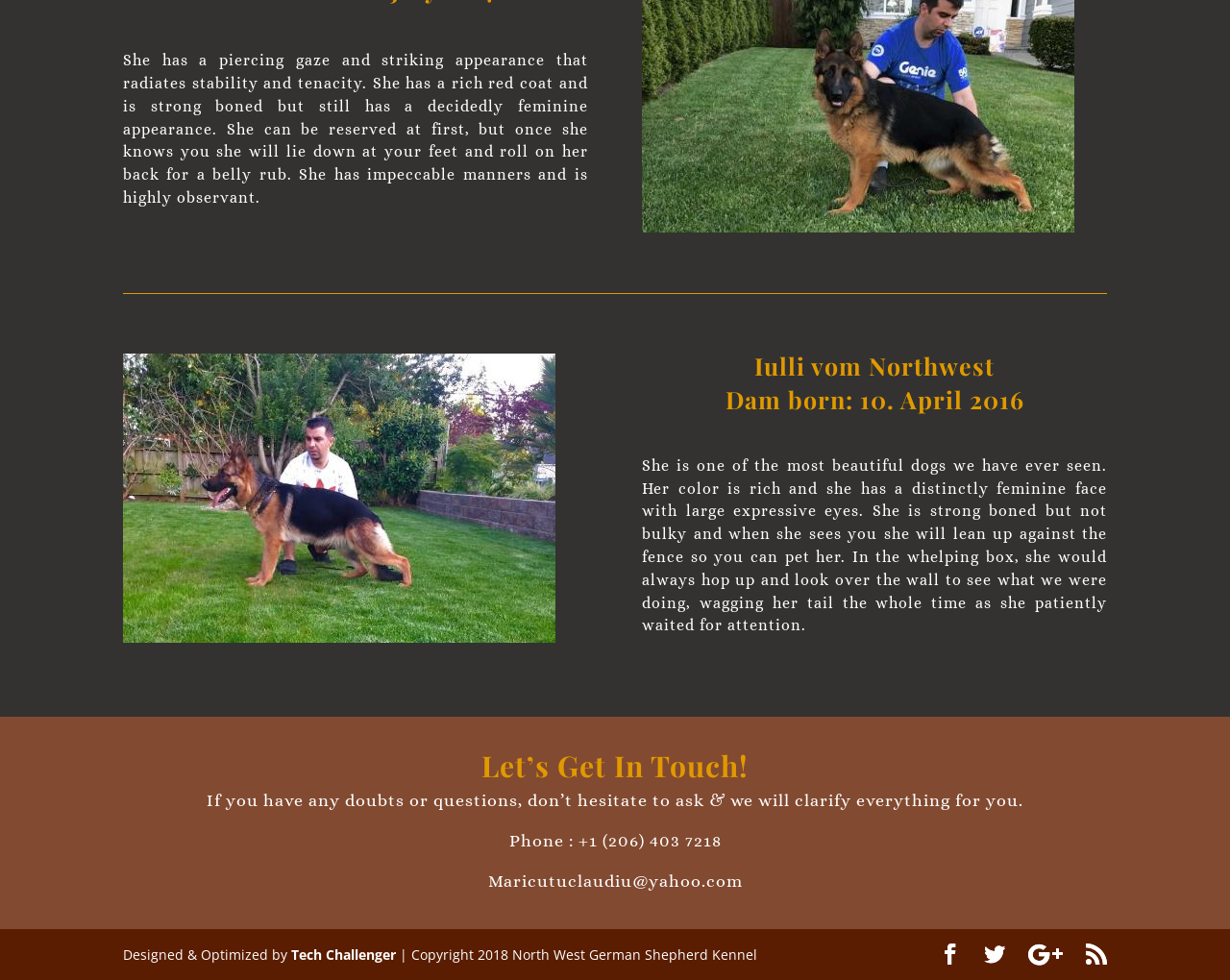Given the following UI element description: "Twitter", find the bounding box coordinates in the webpage screenshot.

[0.8, 0.962, 0.817, 0.987]